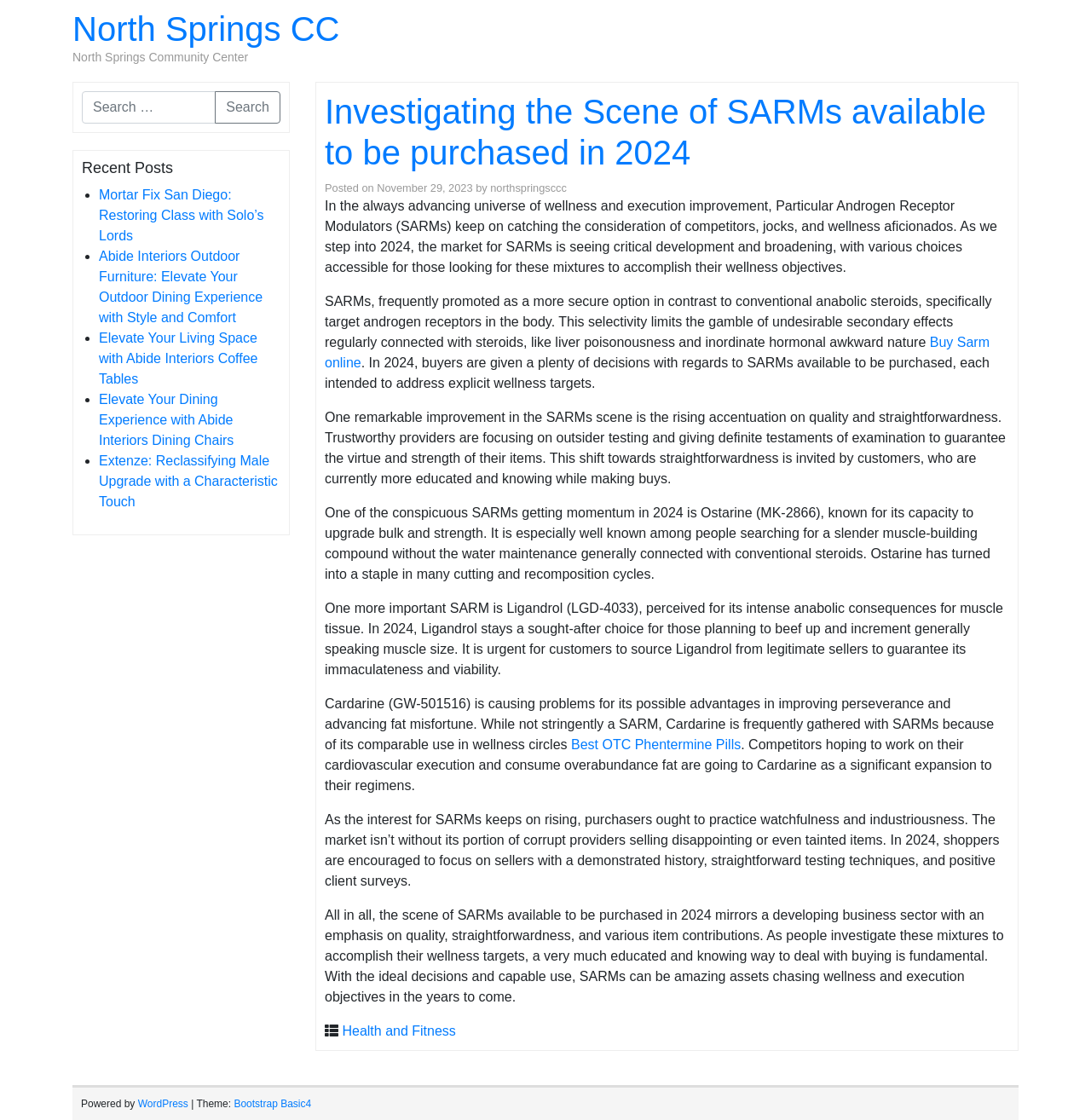What is the name of the SARM mentioned for its ability to enhance muscle and strength?
Refer to the screenshot and answer in one word or phrase.

Ostarine (MK-2866)